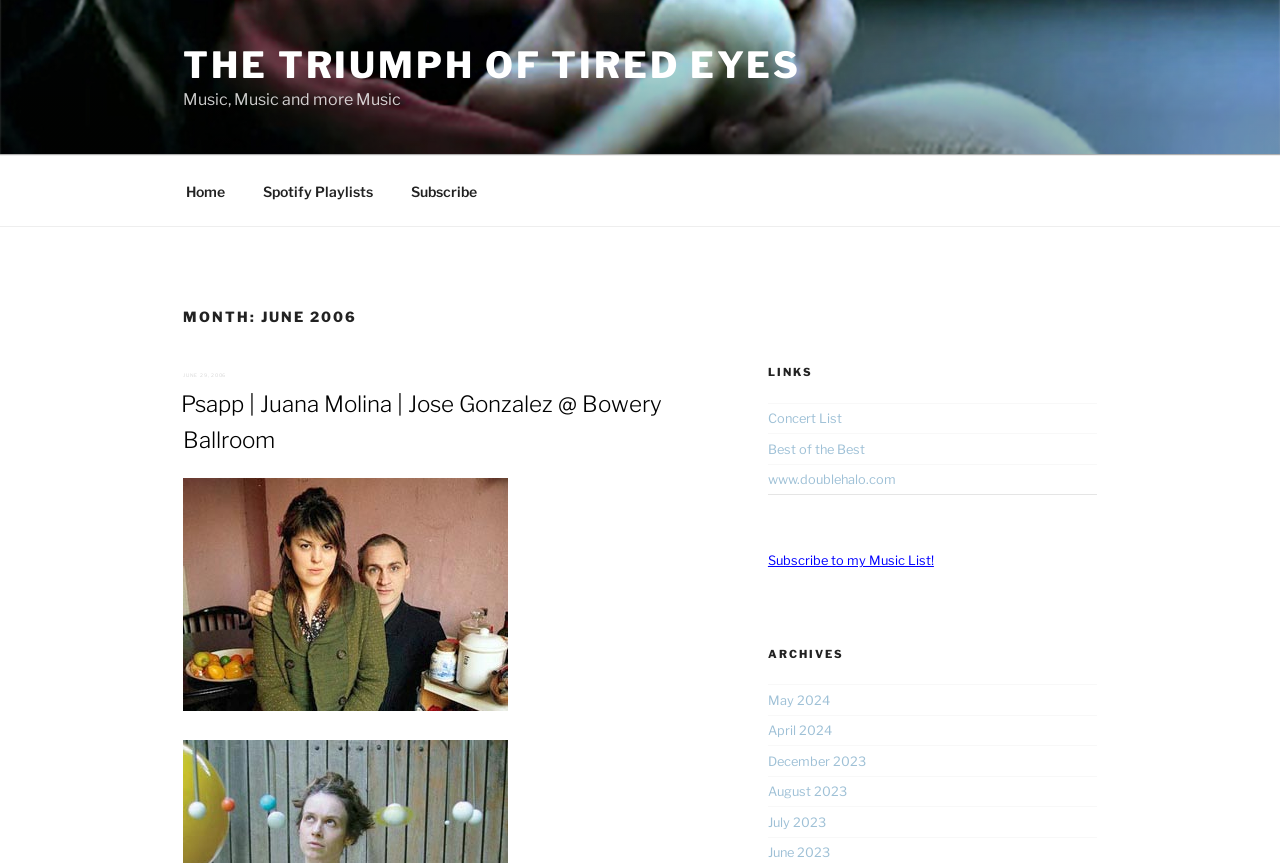Find the bounding box coordinates for the area that should be clicked to accomplish the instruction: "Read the latest post".

None